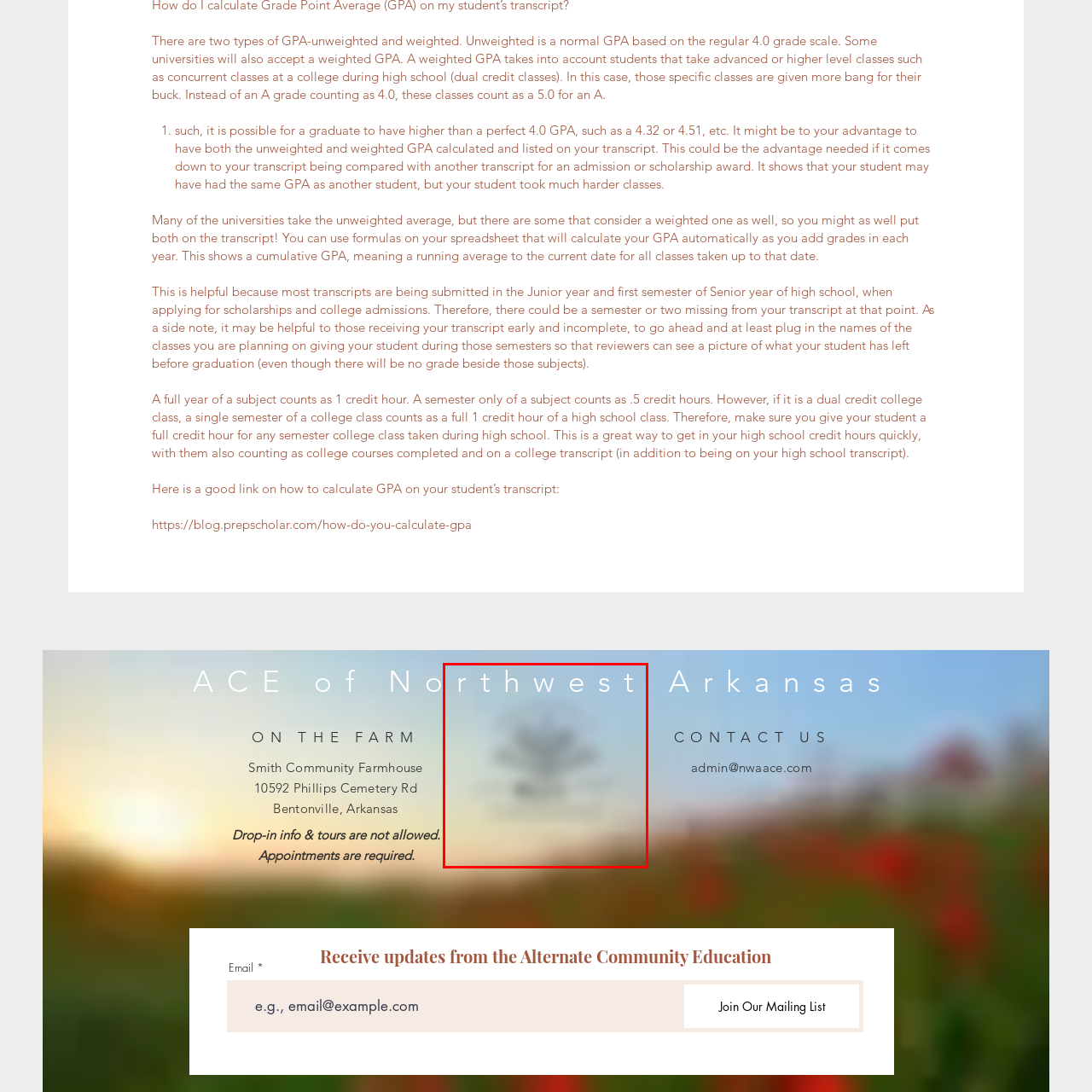Detail the features and components of the image inside the red outline.

The image features a blurred logo representing the "ACE of Northwest Arkansas," which suggests a focus on community education or services in the Bentonville, Arkansas area. The soft color palette hints at a serene outdoor setting, complementing the organization's theme. This visual is intended to evoke a sense of connection and support within the educational community. The text may suggest various programs or resources offered by the ACE, aimed at enhancing learning opportunities for local residents.